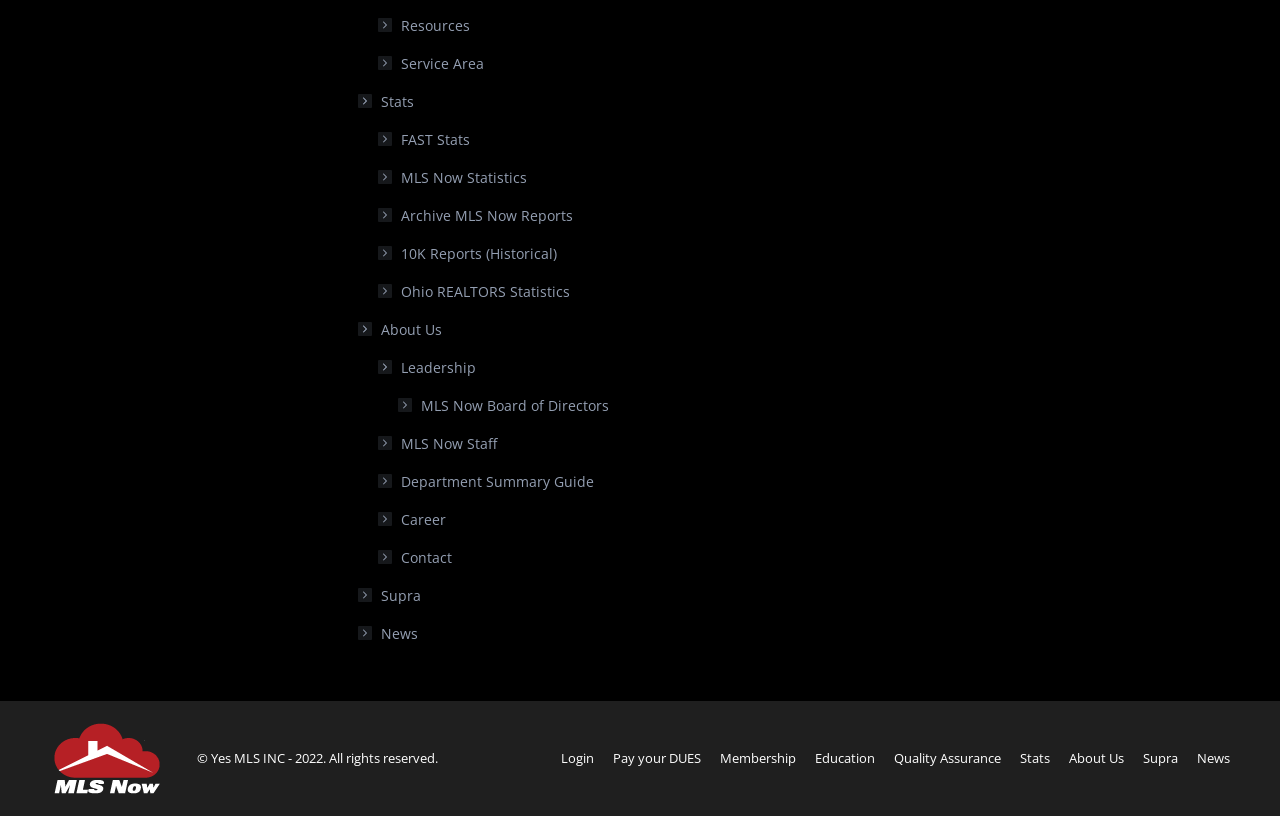What is the last link on the bottom navigation bar? Using the information from the screenshot, answer with a single word or phrase.

News